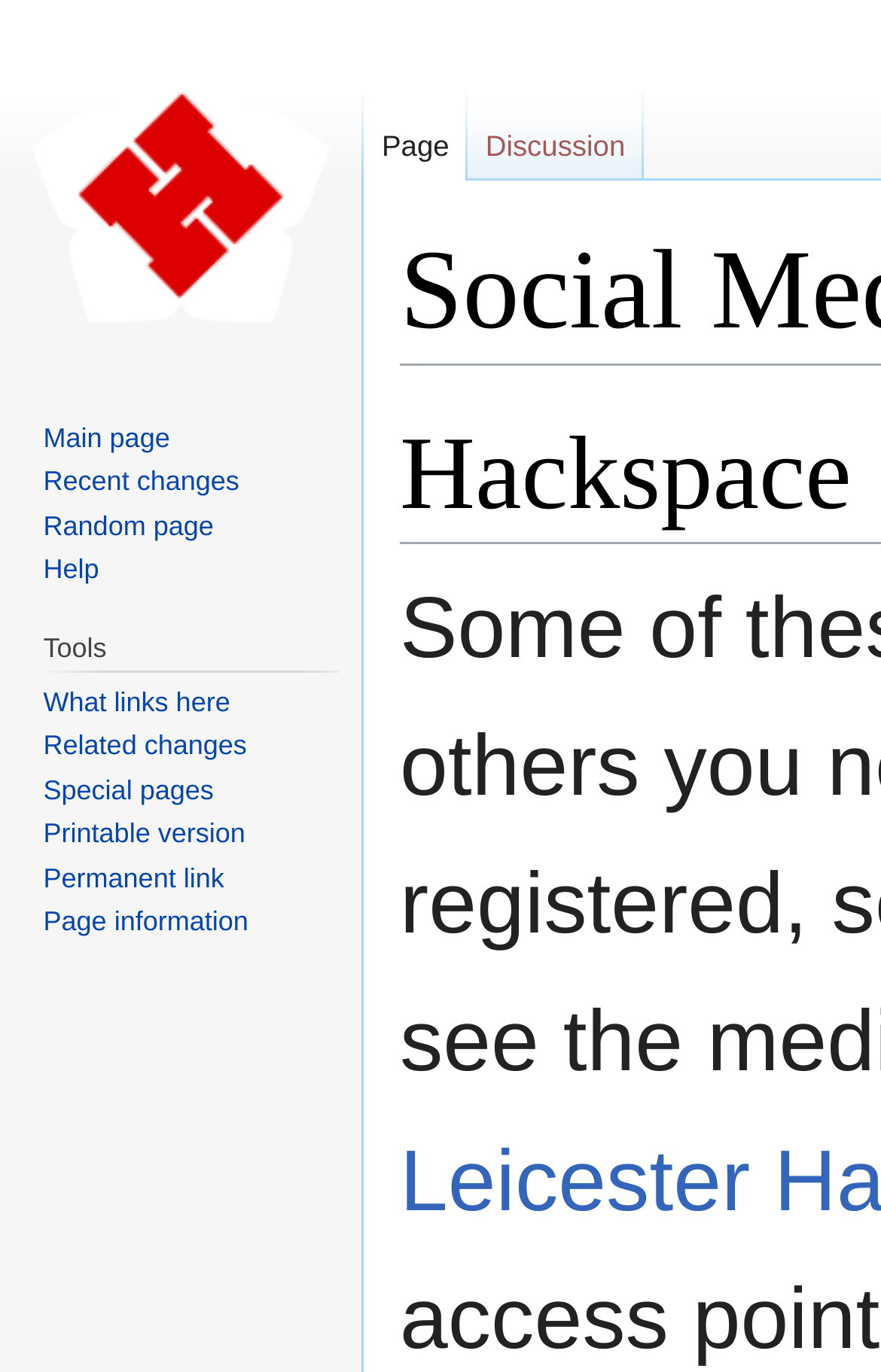Please provide a short answer using a single word or phrase for the question:
What is the first navigation option?

Namespaces